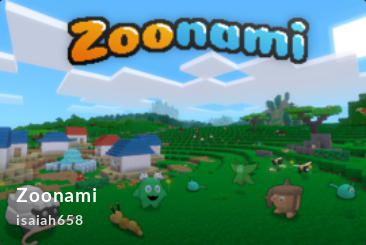Please give a succinct answer using a single word or phrase:
What is the color of the roofs of the houses in the background?

Red and blue